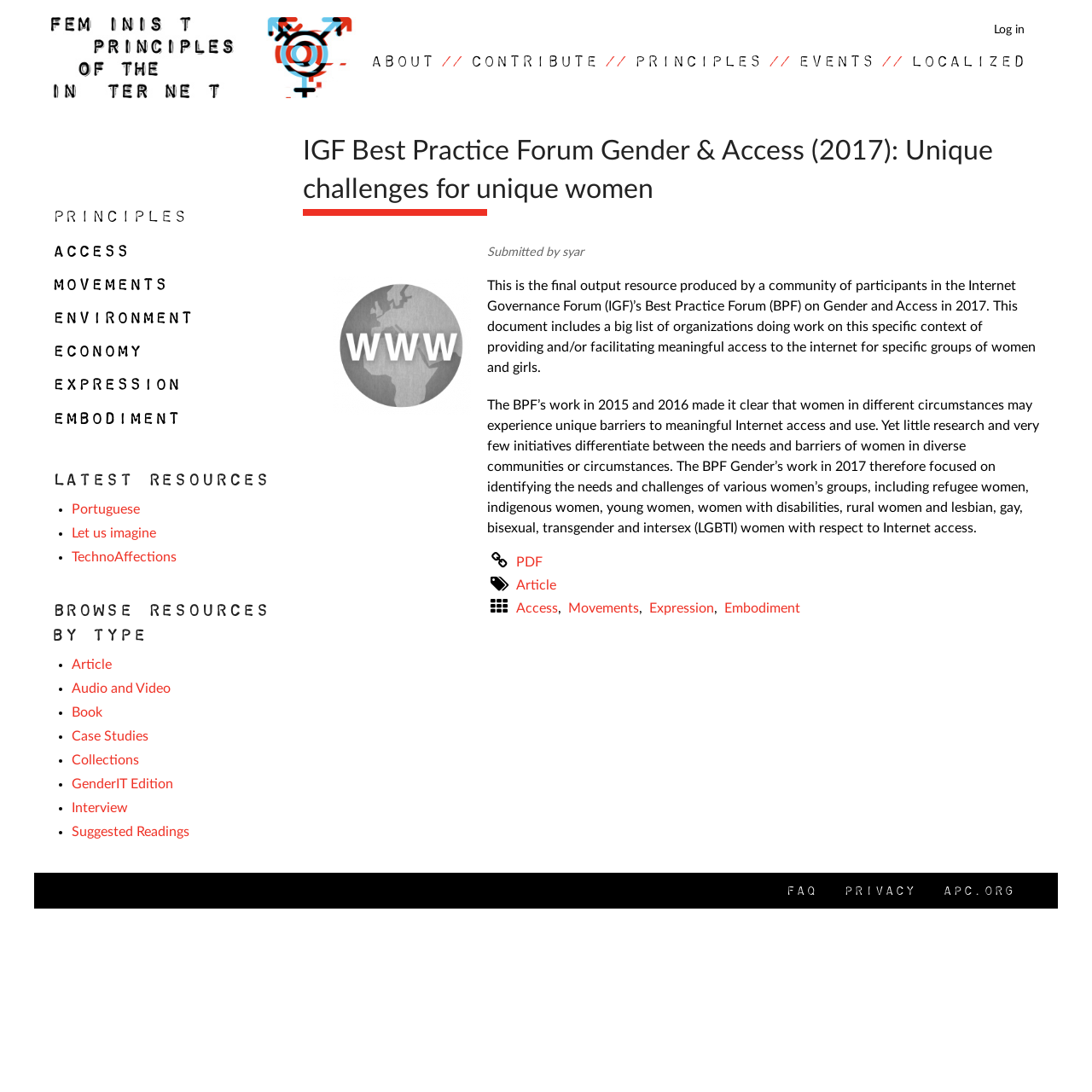Carefully examine the image and provide an in-depth answer to the question: What is the purpose of the 'Browse Resources by type' section?

The 'Browse Resources by type' section appears to be a categorization of resources into different types such as Article, Audio and Video, Book, and Case Studies, allowing users to easily find resources based on their type.